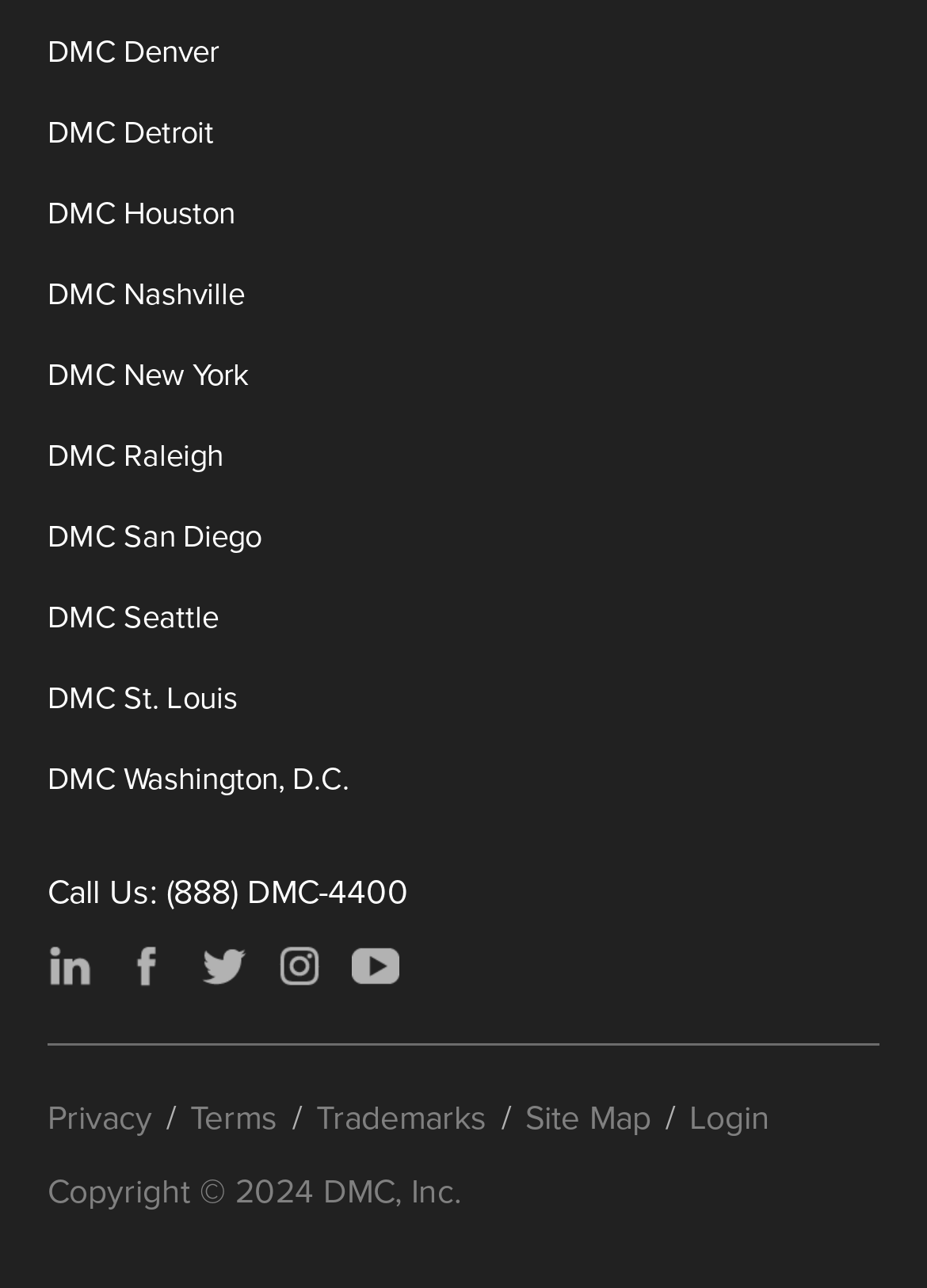Determine the bounding box coordinates for the clickable element required to fulfill the instruction: "Visit The Marq". Provide the coordinates as four float numbers between 0 and 1, i.e., [left, top, right, bottom].

None